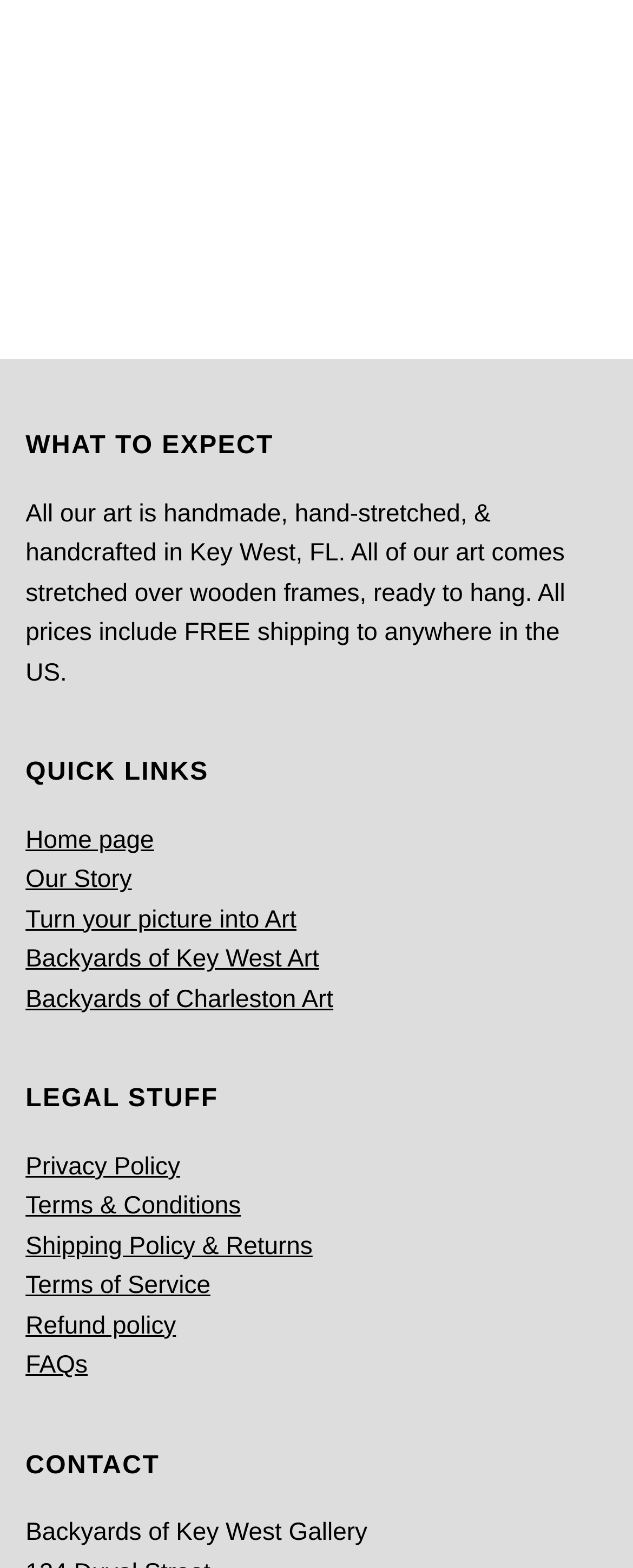What is the purpose of the textbox?
From the details in the image, provide a complete and detailed answer to the question.

The textbox is located next to the 'Enter Your Email Address' static text, and it is required to be filled in. The 'Join' button is also nearby, suggesting that the user needs to enter their email address to join something, possibly a newsletter or subscription.